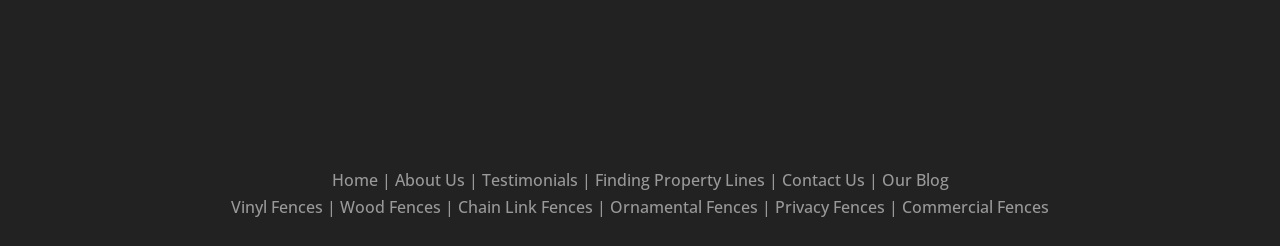Could you highlight the region that needs to be clicked to execute the instruction: "Get directions to the office"?

[0.246, 0.374, 0.332, 0.463]